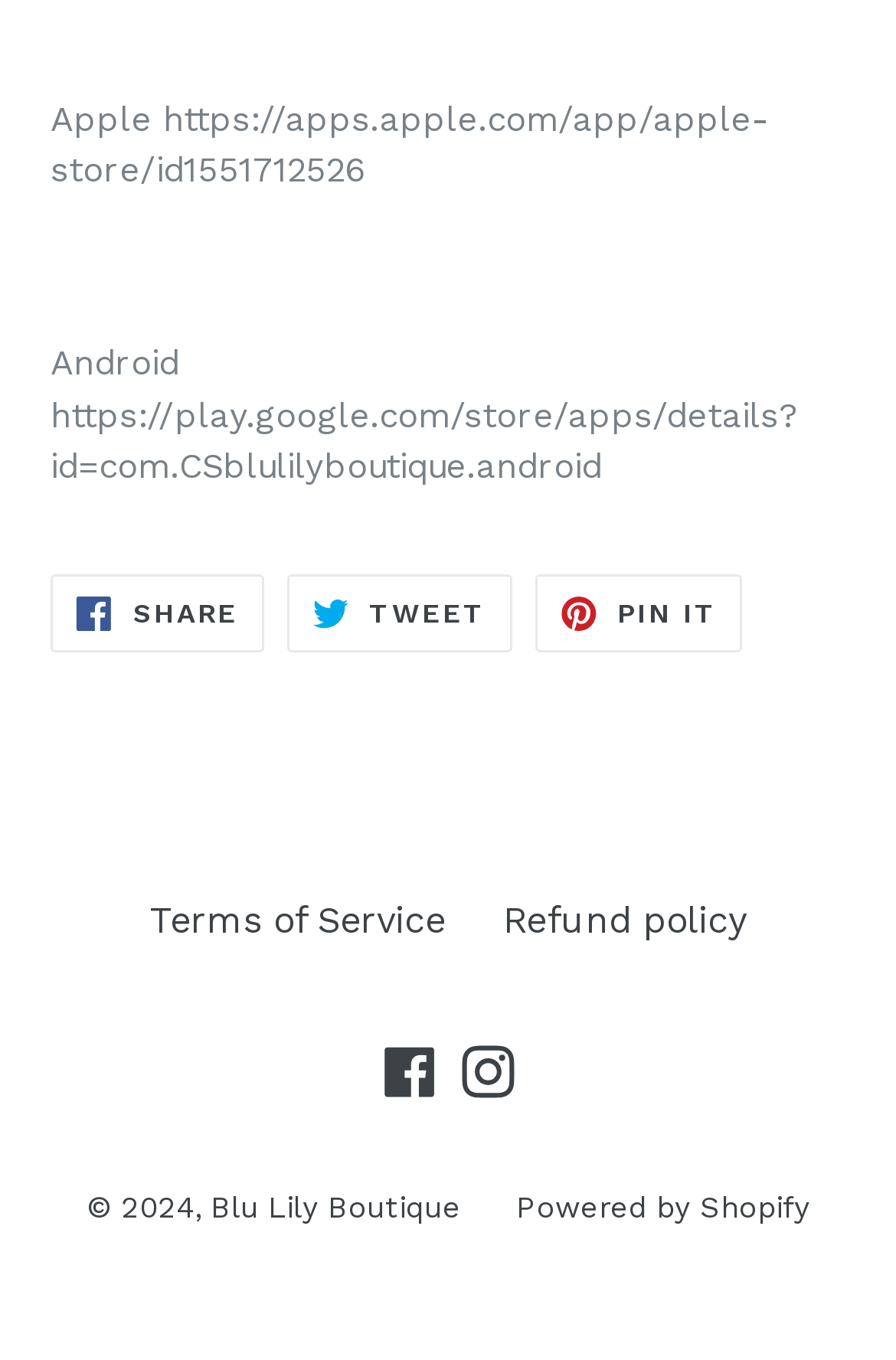What is the name of the company that powers the website?
Provide a fully detailed and comprehensive answer to the question.

The answer can be found by looking at the link element with the text 'Powered by Shopify'. This text indicates that the website is powered by Shopify.